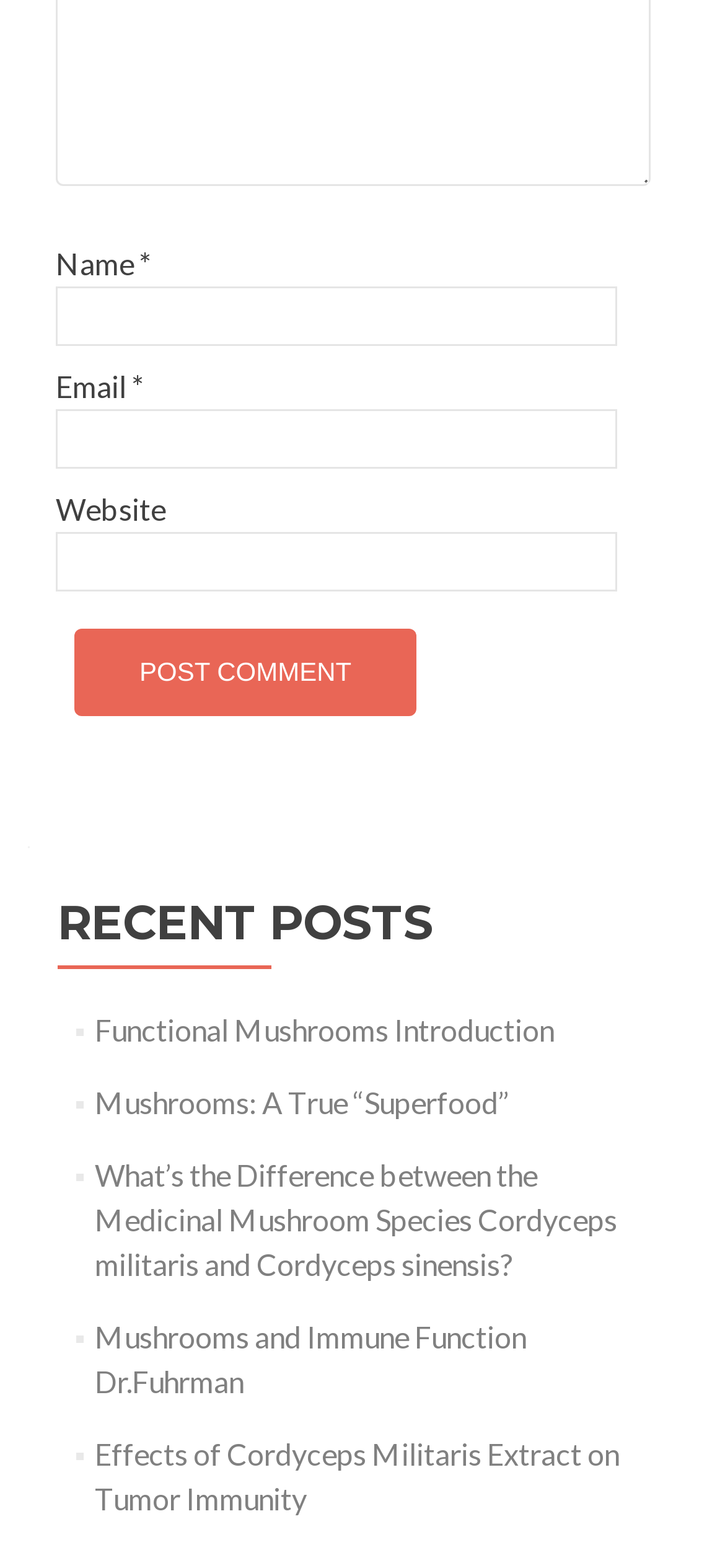Find the bounding box coordinates for the area that should be clicked to accomplish the instruction: "Enter your name".

[0.077, 0.183, 0.851, 0.221]